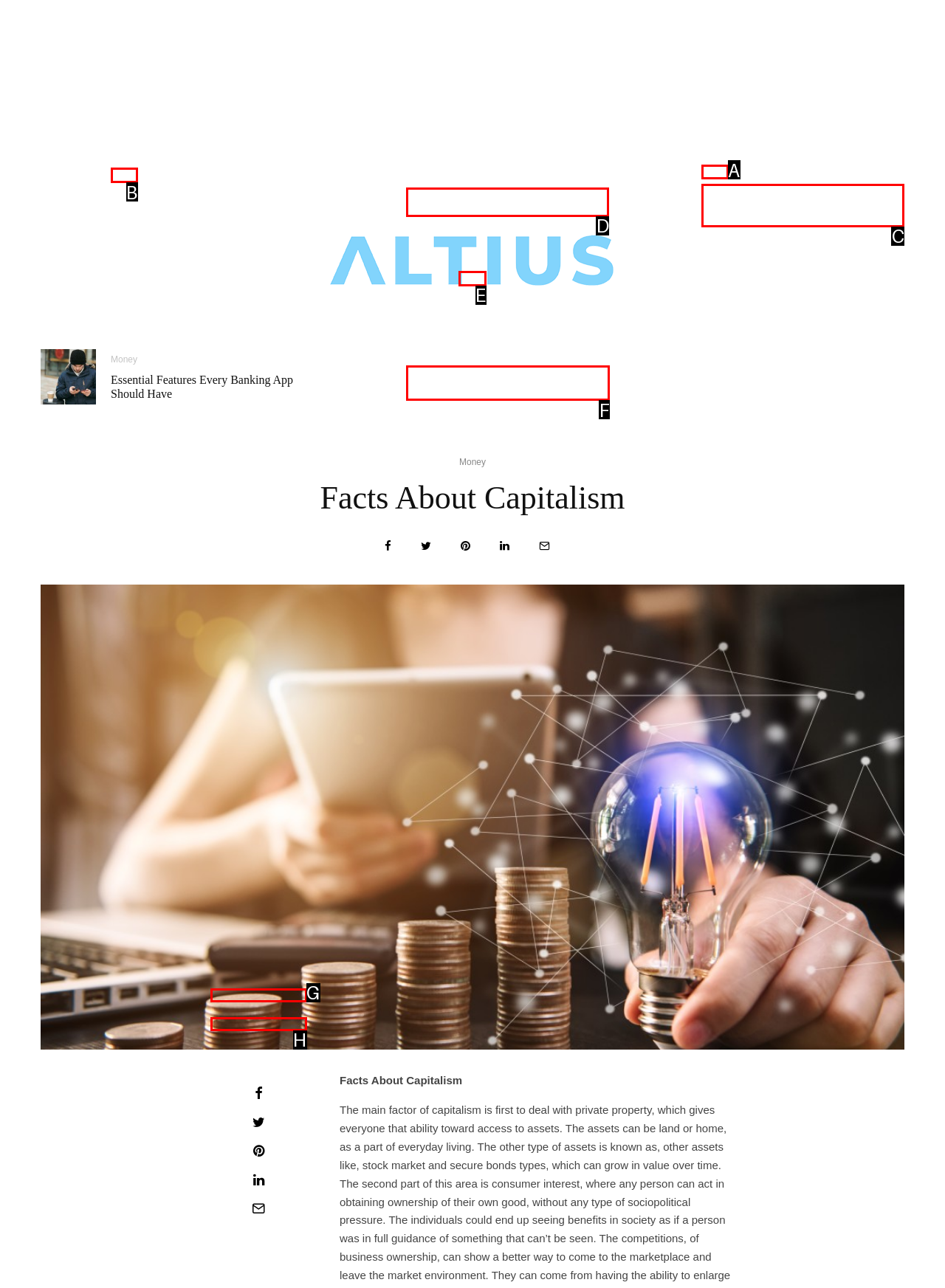For the task: Read the article about seamless payroll services for Liverpool business, identify the HTML element to click.
Provide the letter corresponding to the right choice from the given options.

F